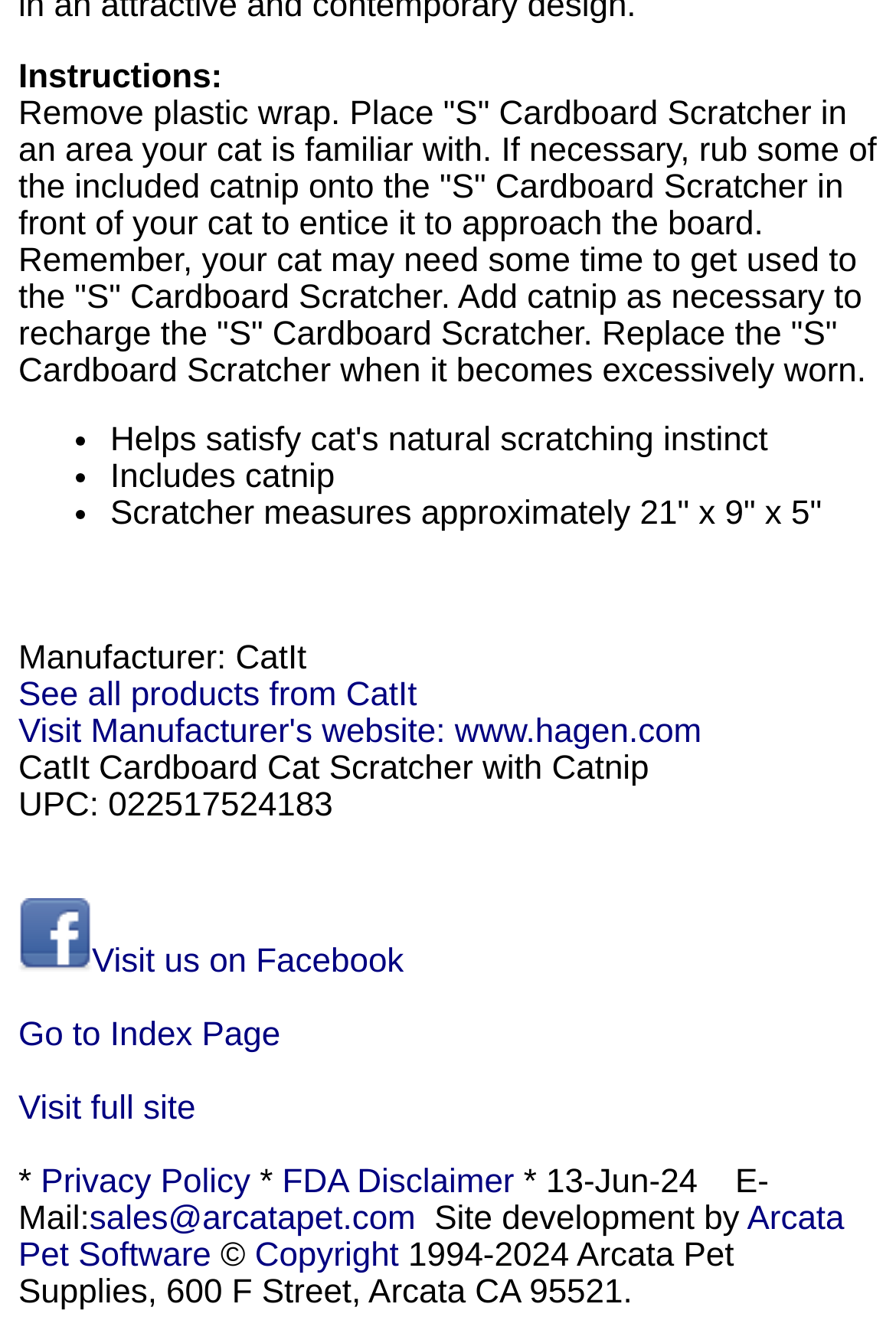Please determine the bounding box coordinates of the element's region to click in order to carry out the following instruction: "Visit the Forum". The coordinates should be four float numbers between 0 and 1, i.e., [left, top, right, bottom].

None